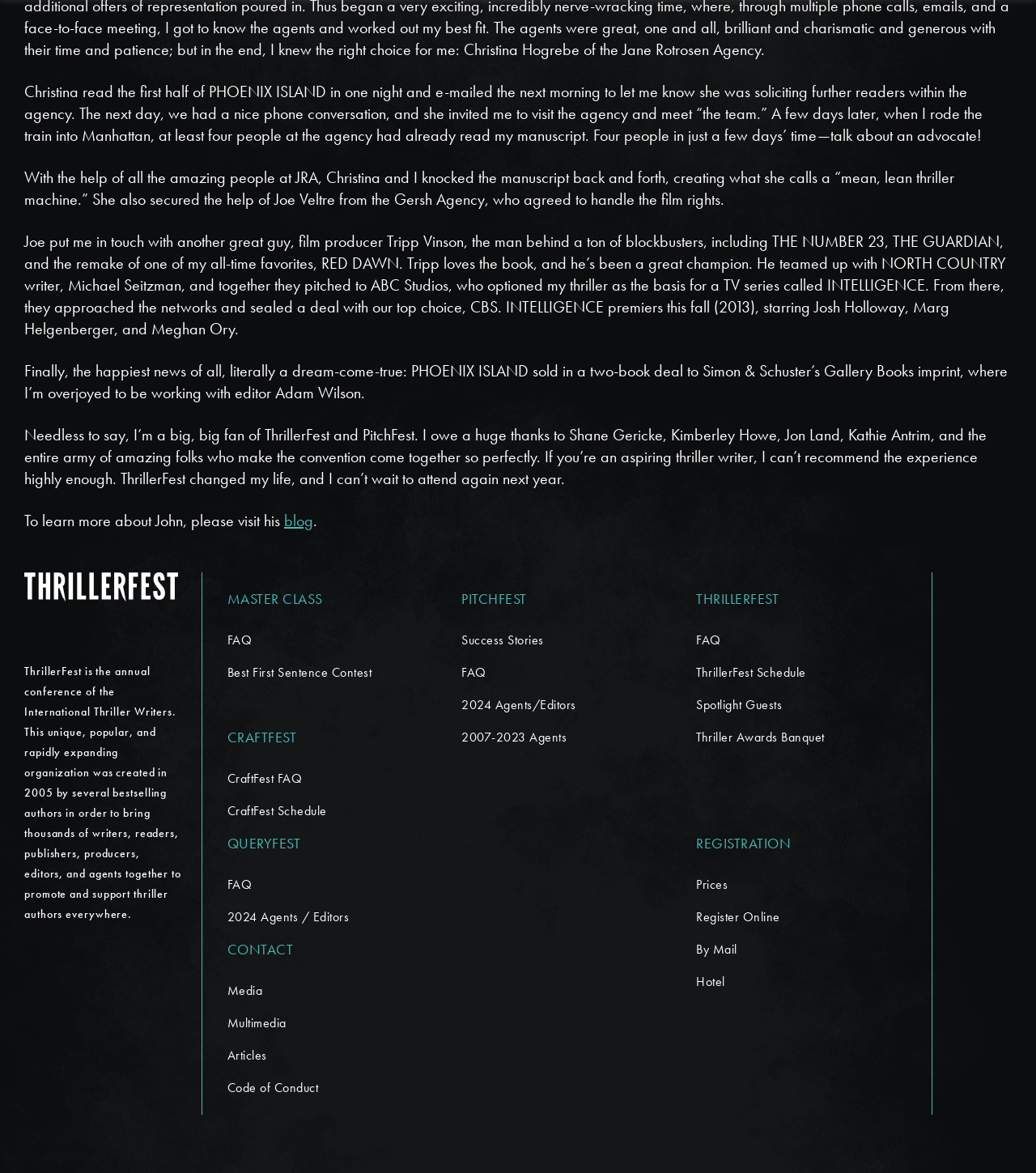Point out the bounding box coordinates of the section to click in order to follow this instruction: "view success stories".

[0.446, 0.538, 0.525, 0.553]